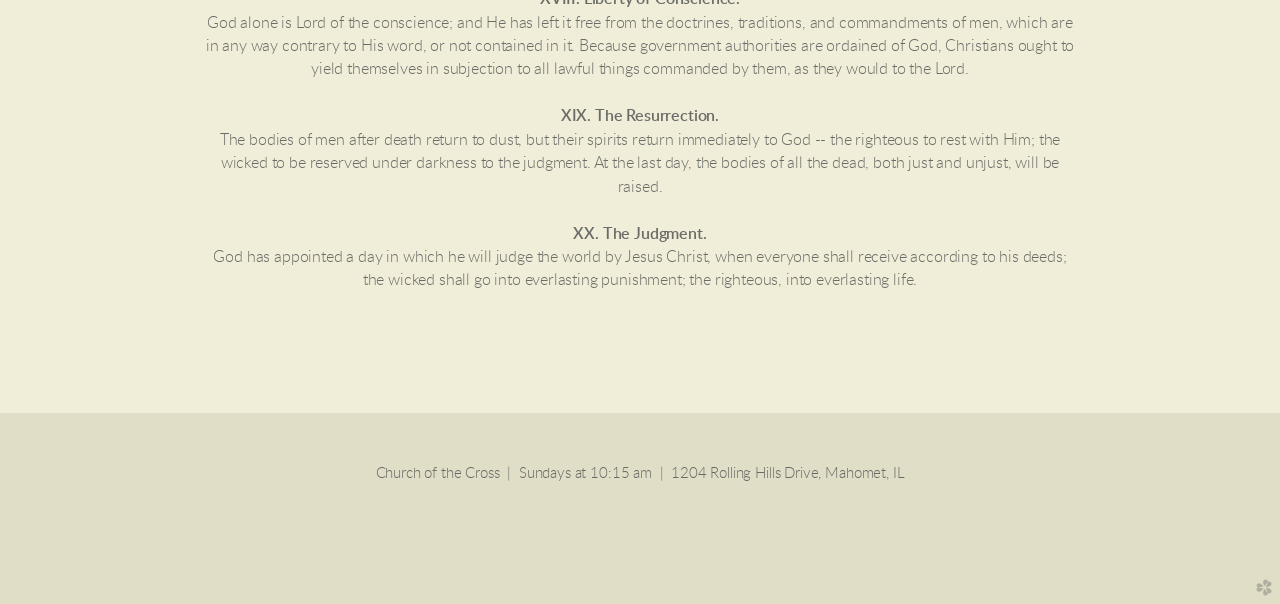Determine the bounding box coordinates for the UI element described. Format the coordinates as (top-left x, top-left y, bottom-right x, bottom-right y) and ensure all values are between 0 and 1. Element description: church websites by clover

[0.976, 0.963, 0.996, 0.992]